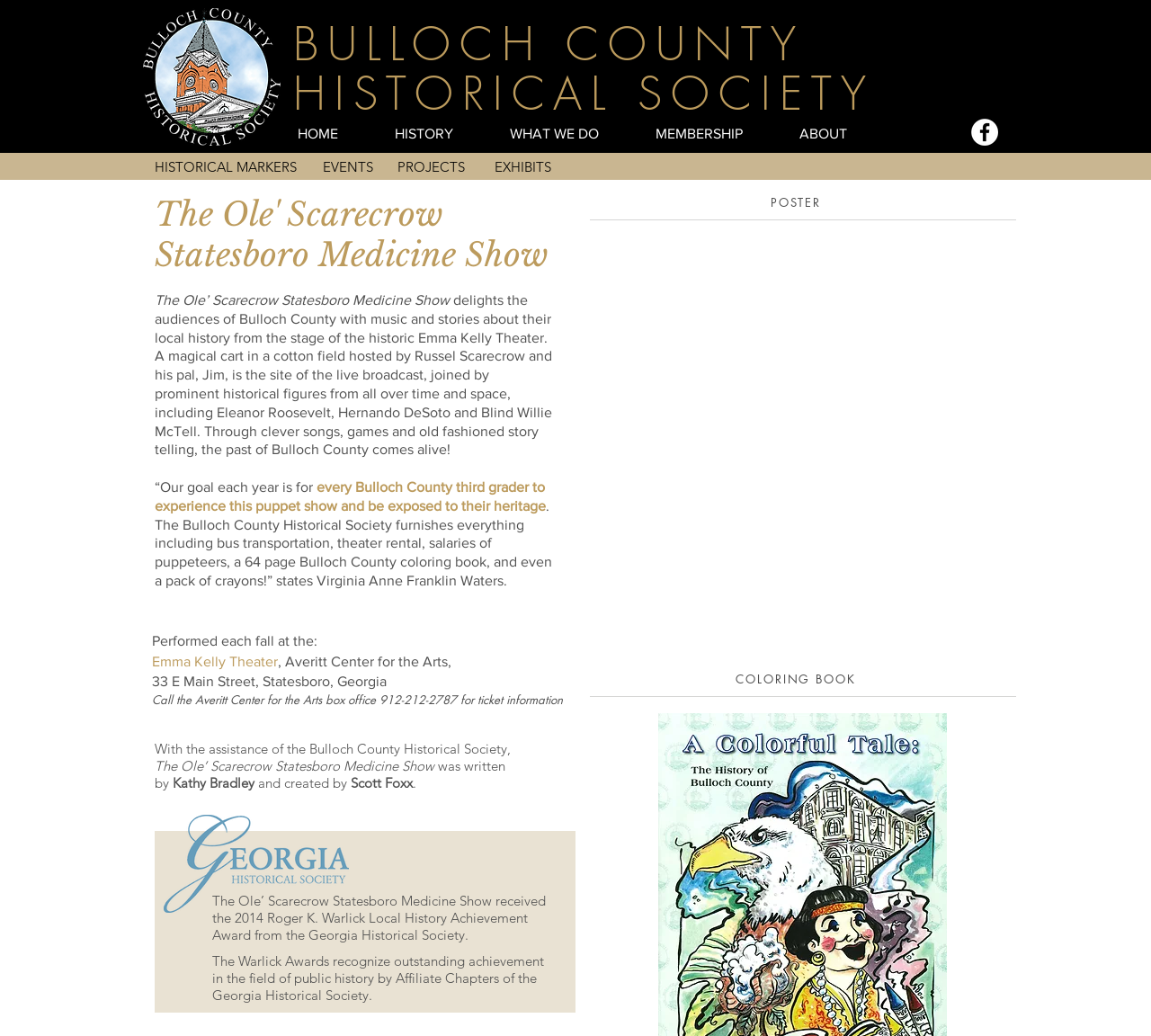Find the bounding box coordinates for the UI element whose description is: "MEMBERSHIP". The coordinates should be four float numbers between 0 and 1, in the format [left, top, right, bottom].

[0.545, 0.119, 0.67, 0.139]